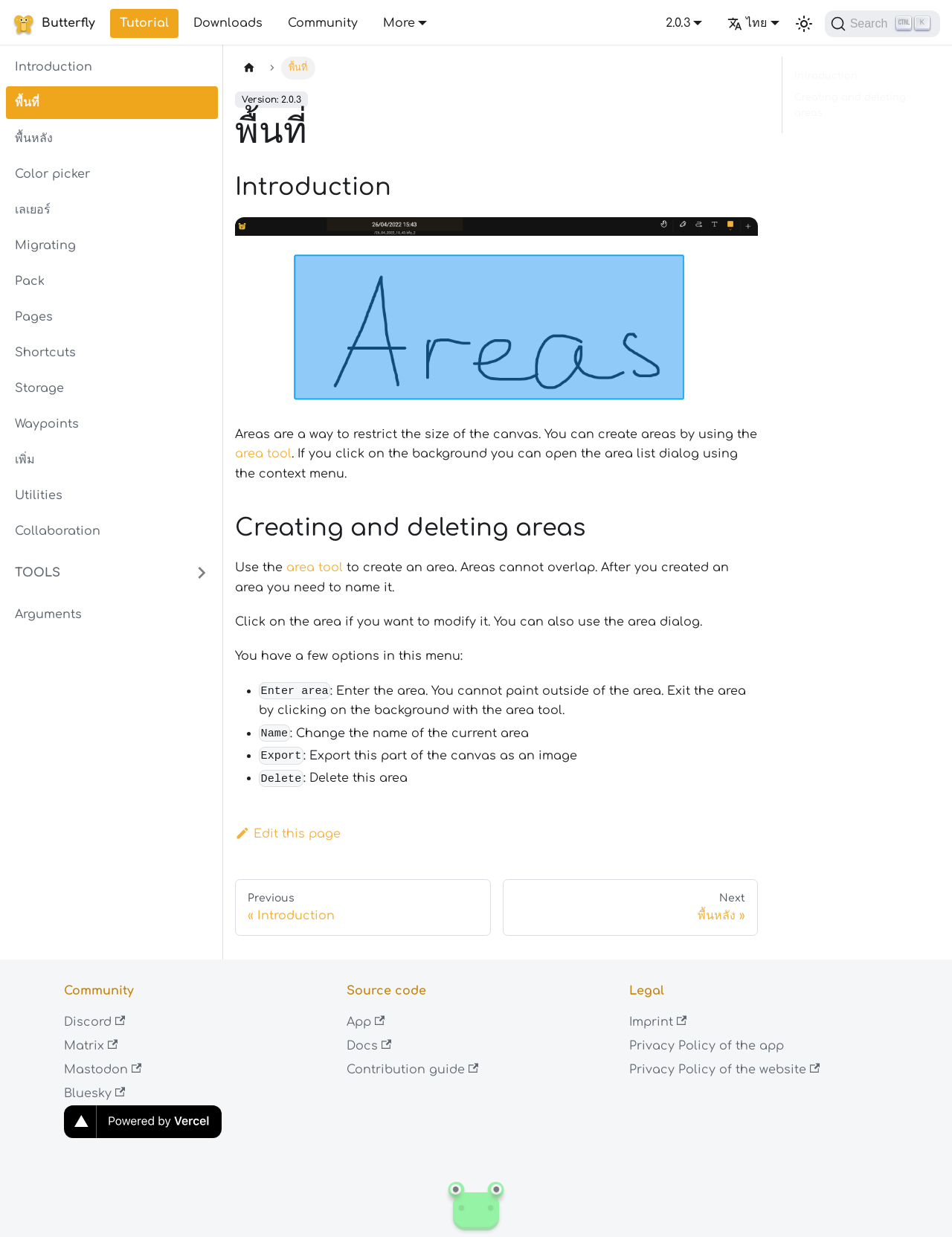Determine the bounding box coordinates of the section I need to click to execute the following instruction: "Switch to light mode". Provide the coordinates as four float numbers between 0 and 1, i.e., [left, top, right, bottom].

[0.832, 0.009, 0.857, 0.029]